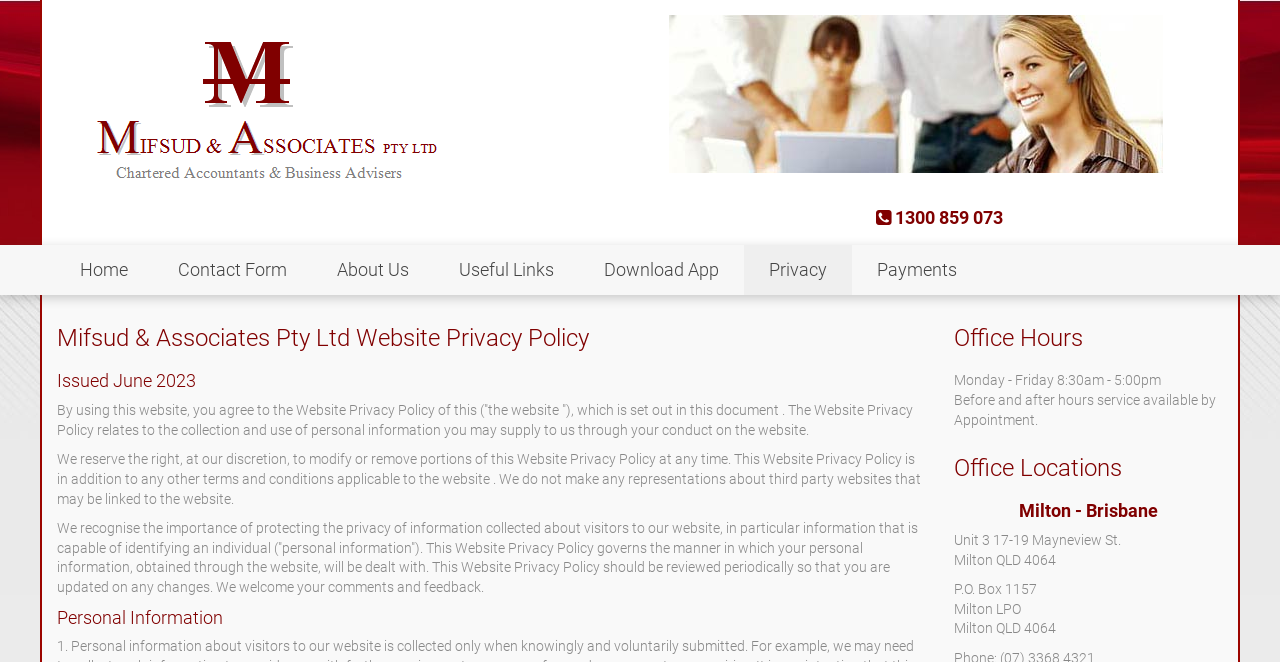Pinpoint the bounding box coordinates for the area that should be clicked to perform the following instruction: "Click the Home link".

[0.043, 0.37, 0.12, 0.446]